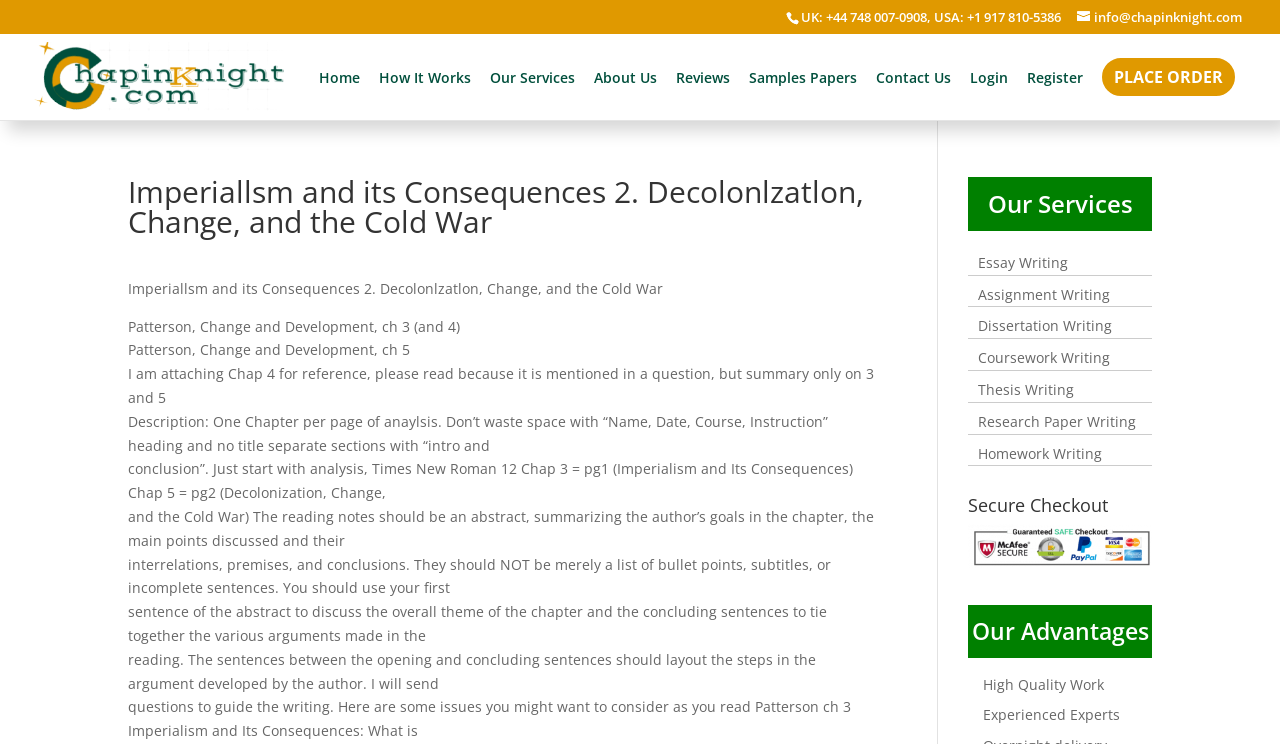Generate the main heading text from the webpage.

Imperiallsm and its Consequences 2. Decolonlzatlon, Change, and the Cold War